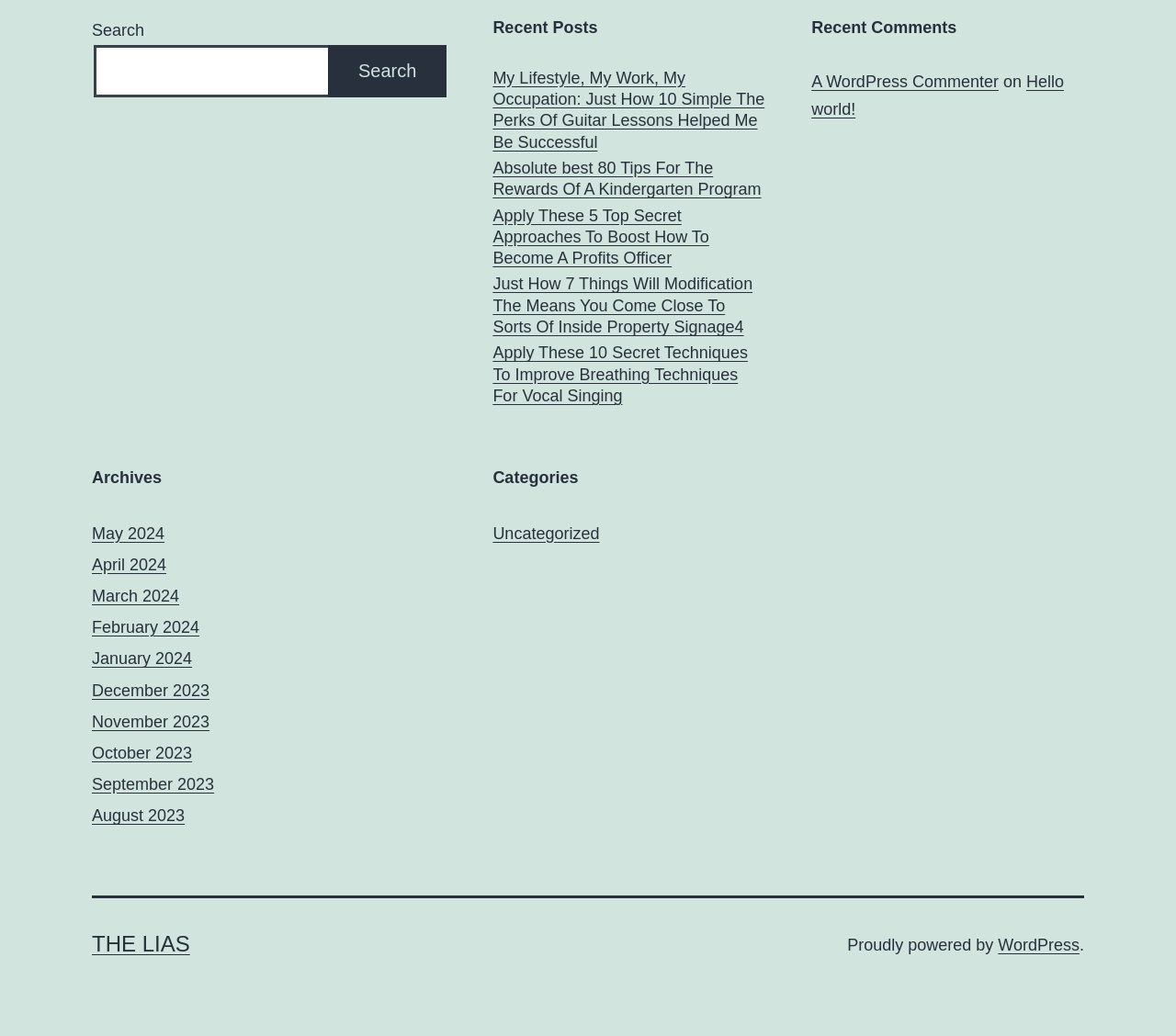What platform is the website built on?
Use the information from the screenshot to give a comprehensive response to the question.

The footer of the webpage contains a link to 'WordPress' and the text 'Proudly powered by', which suggests that the website is built on the WordPress platform.